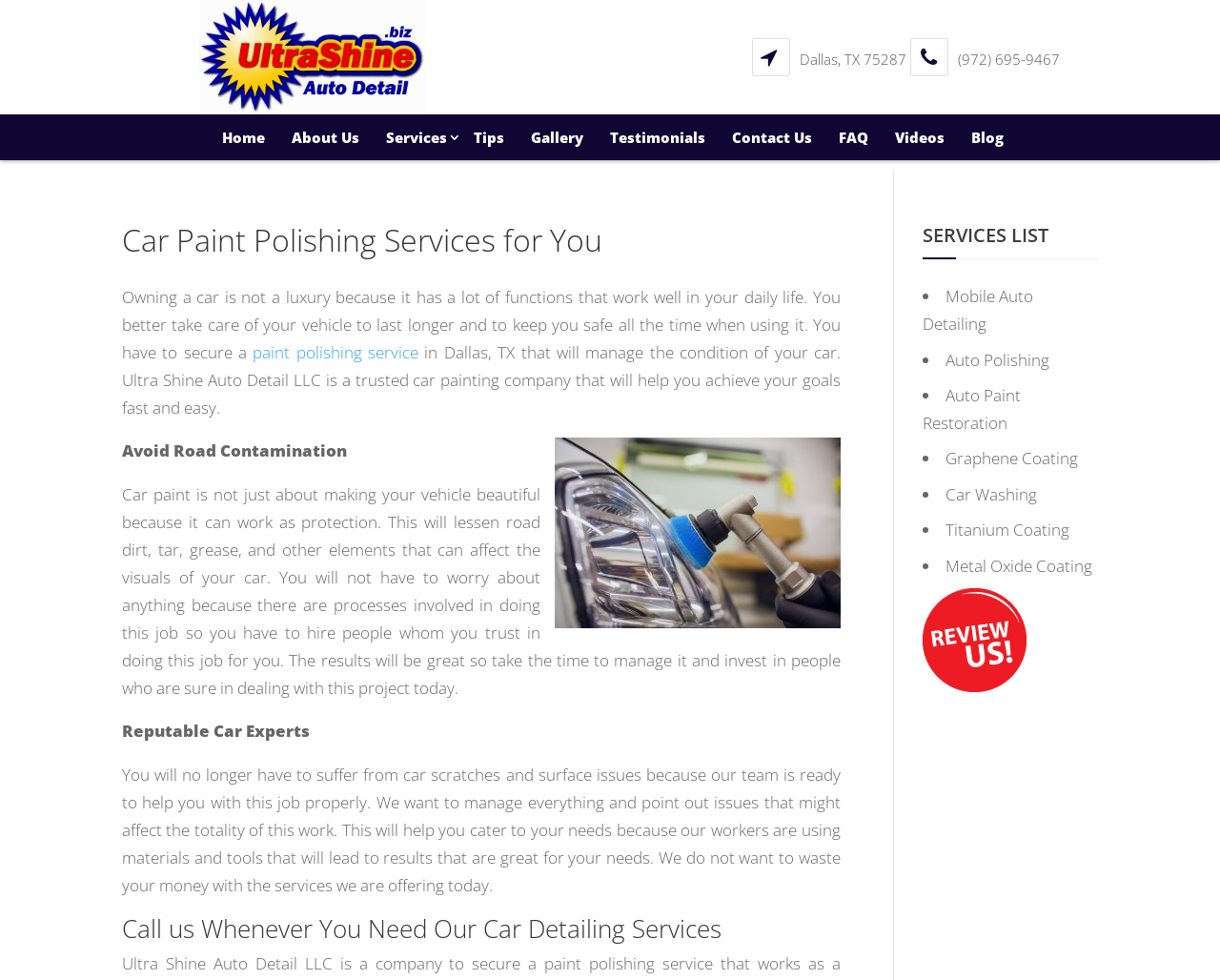What is the company name? Observe the screenshot and provide a one-word or short phrase answer.

Ultra Shine Auto Detail LLC